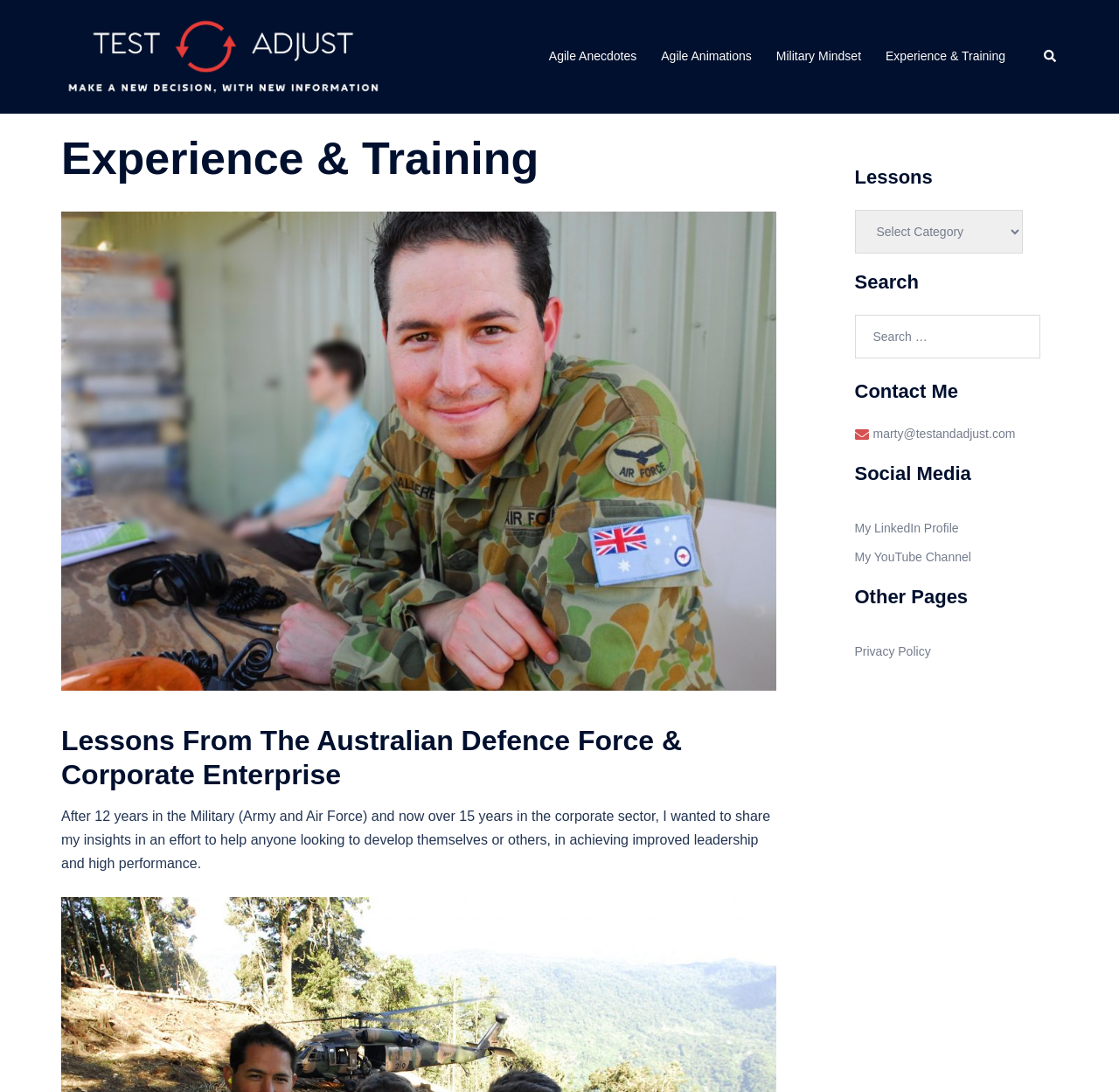Respond with a single word or short phrase to the following question: 
What is the topic of the website?

Leadership and high performance